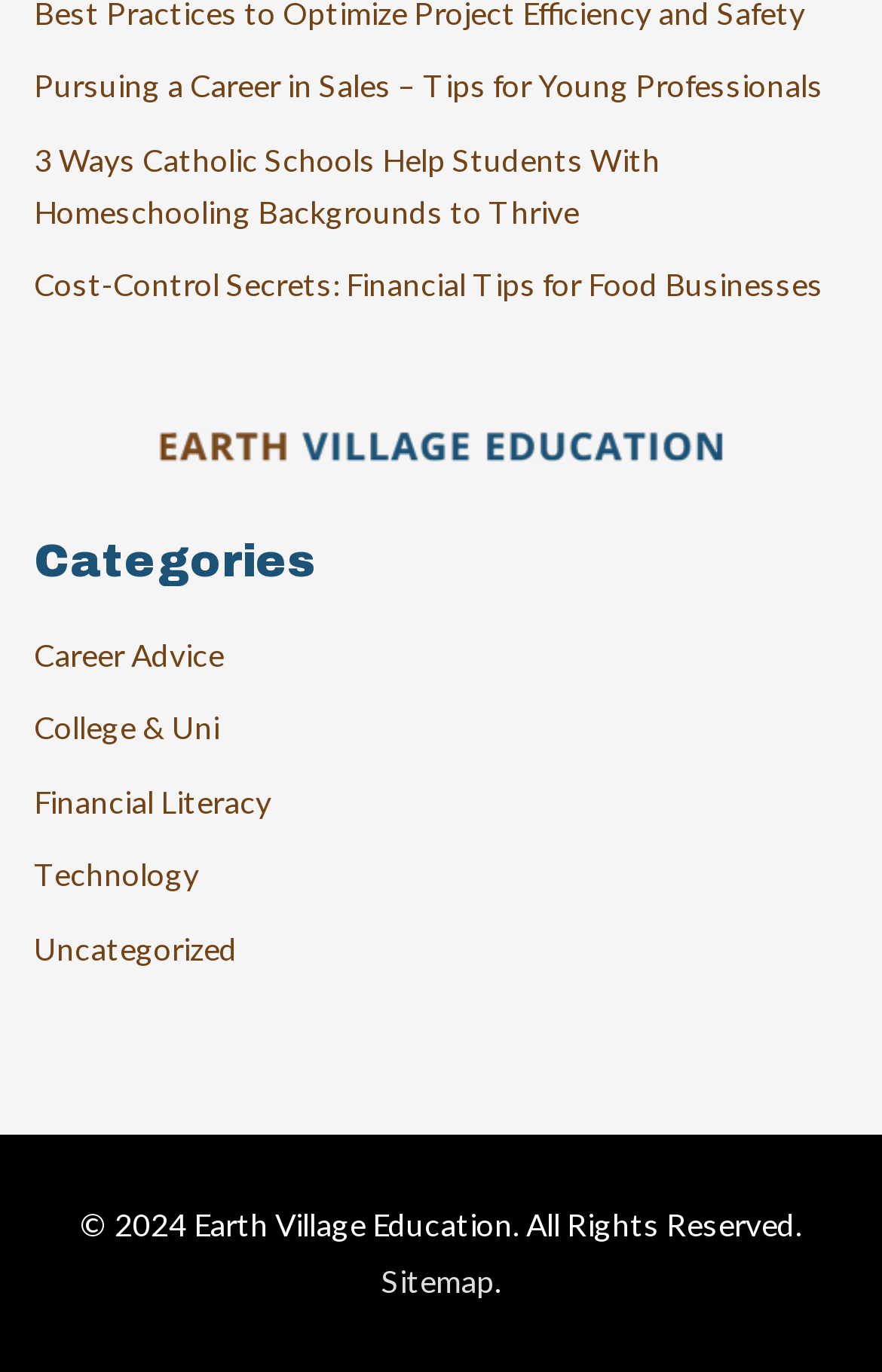What is the copyright year?
Refer to the image and provide a concise answer in one word or phrase.

2024